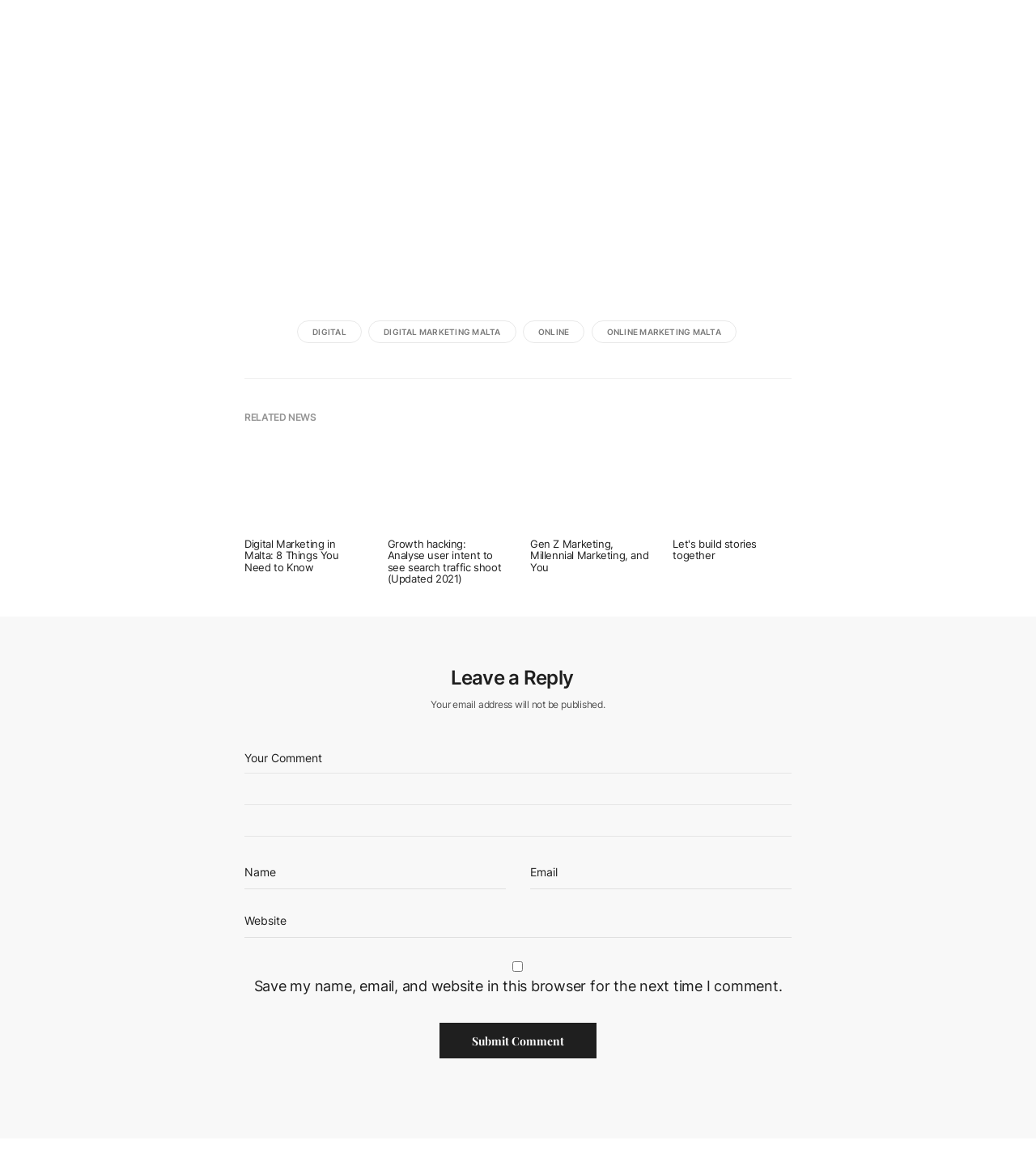Specify the bounding box coordinates of the element's region that should be clicked to achieve the following instruction: "Open Digital Marketing in Malta: 8 Things You Need to Know". The bounding box coordinates consist of four float numbers between 0 and 1, in the format [left, top, right, bottom].

[0.236, 0.423, 0.35, 0.437]